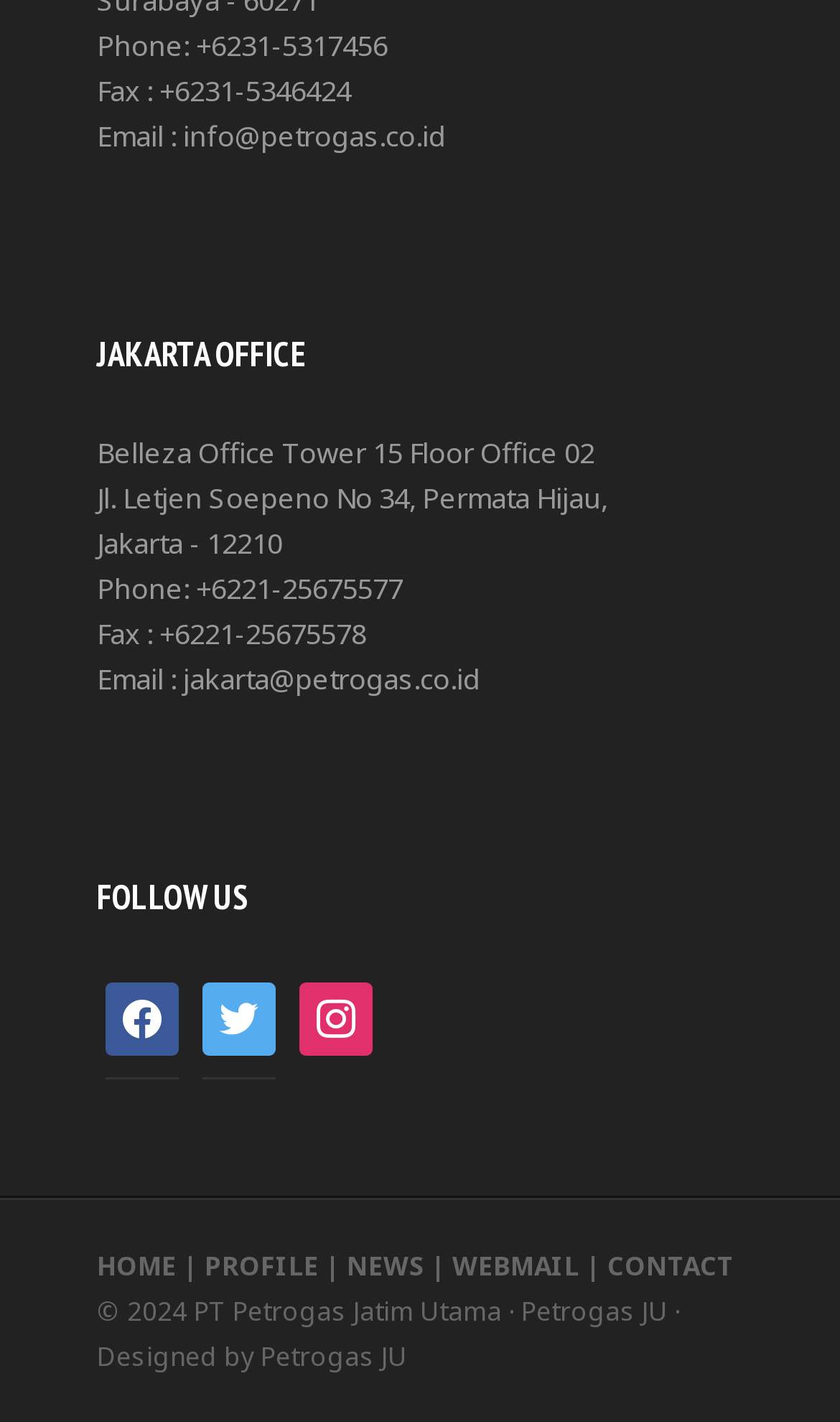Given the element description PT Petrogas Jatim Utama, identify the bounding box coordinates for the UI element on the webpage screenshot. The format should be (top-left x, top-left y, bottom-right x, bottom-right y), with values between 0 and 1.

[0.231, 0.909, 0.597, 0.934]